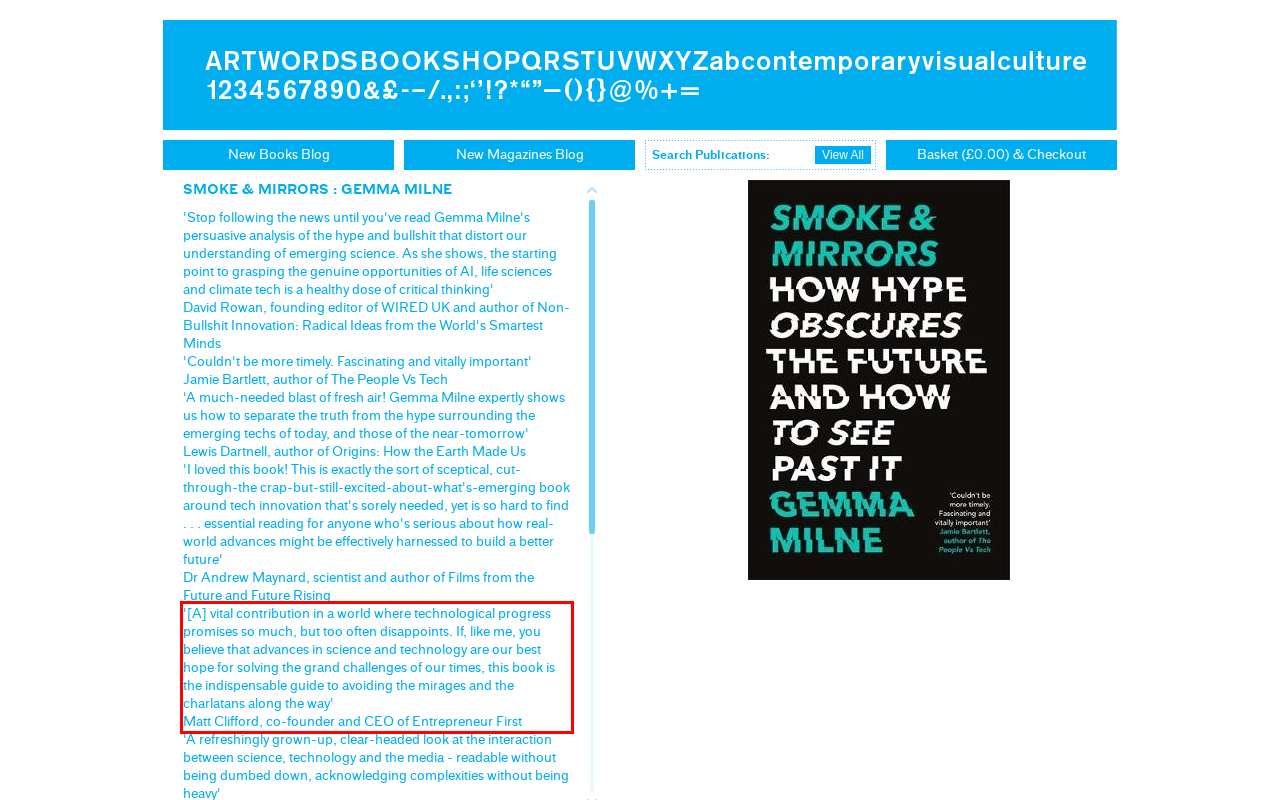Please examine the screenshot of the webpage and read the text present within the red rectangle bounding box.

'[A] vital contribution in a world where technological progress promises so much, but too often disappoints. If, like me, you believe that advances in science and technology are our best hope for solving the grand challenges of our times, this book is the indispensable guide to avoiding the mirages and the charlatans along the way' Matt Clifford, co-founder and CEO of Entrepreneur First